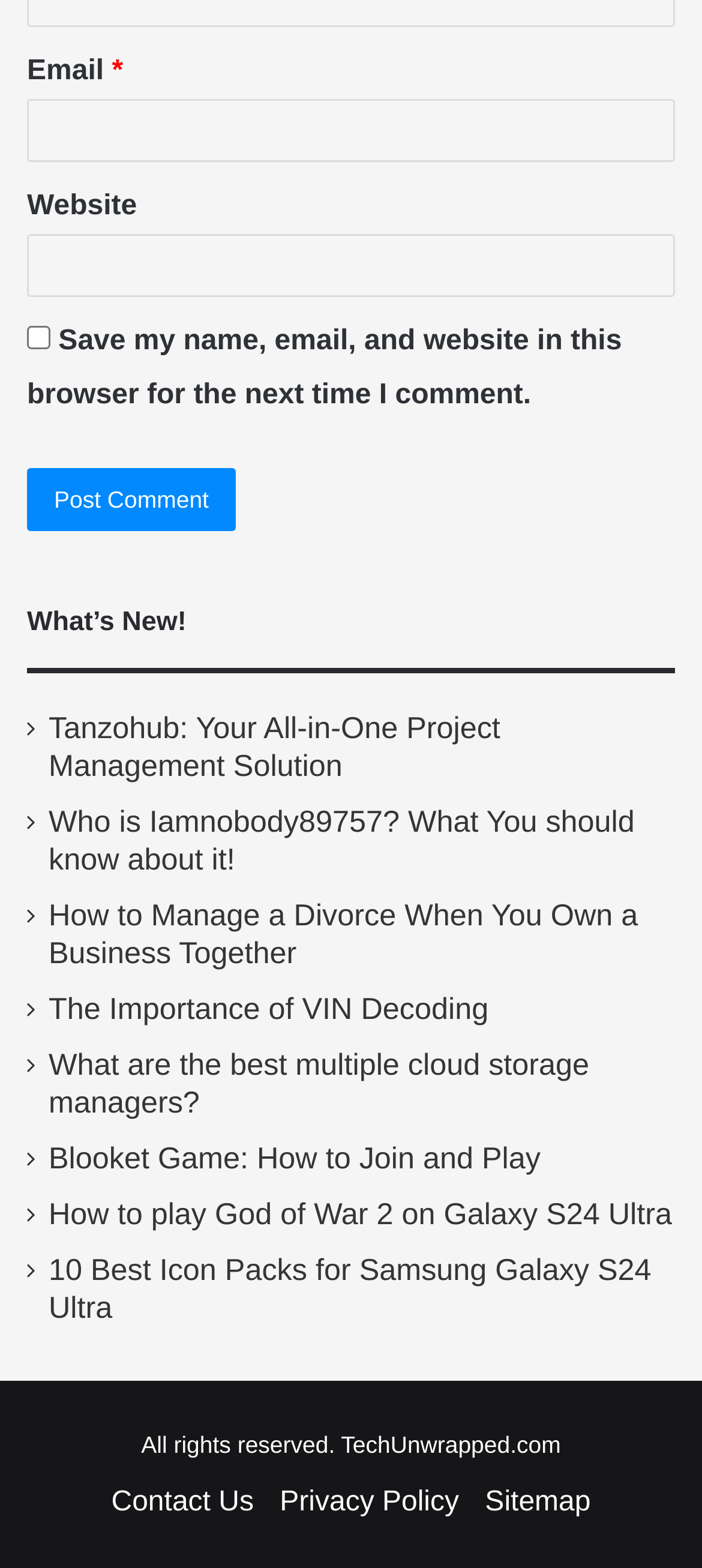Bounding box coordinates are specified in the format (top-left x, top-left y, bottom-right x, bottom-right y). All values are floating point numbers bounded between 0 and 1. Please provide the bounding box coordinate of the region this sentence describes: name="submit" value="Post Comment"

[0.038, 0.298, 0.336, 0.338]